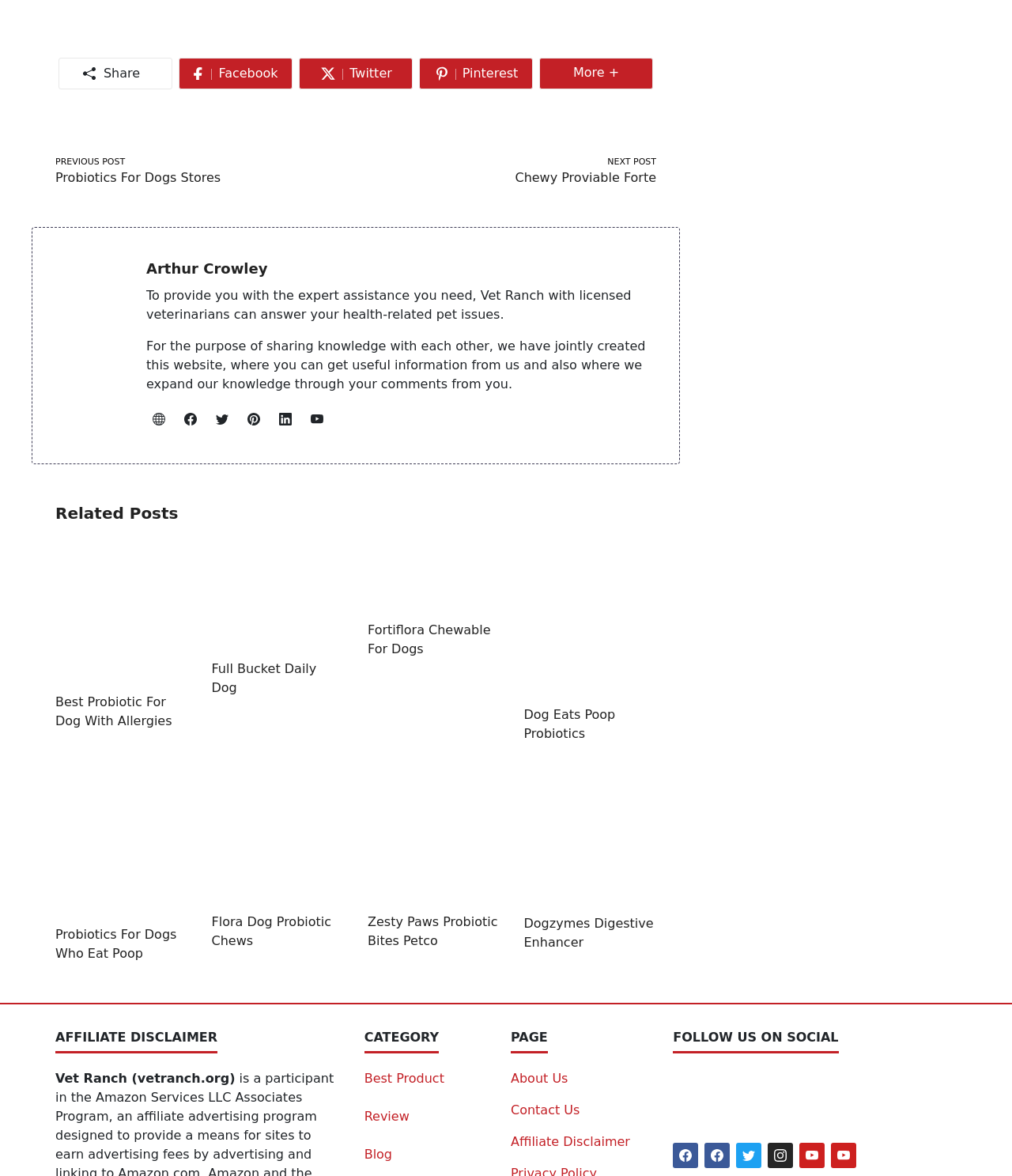What is the purpose of the website?
Give a single word or phrase answer based on the content of the image.

Sharing knowledge about pet health